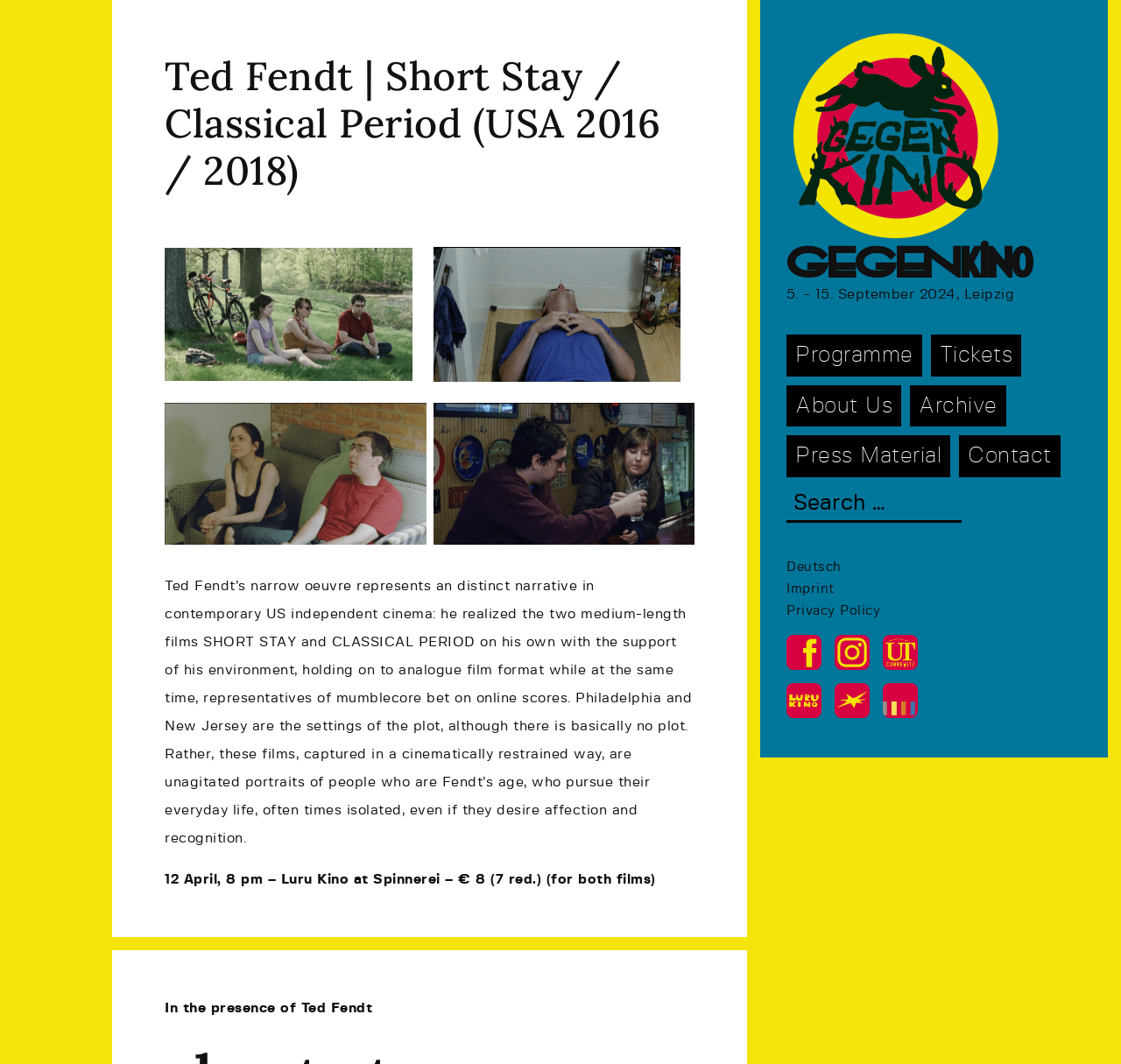Use a single word or phrase to answer this question: 
What is the title of the film described on this page?

Short Stay / Classical Period